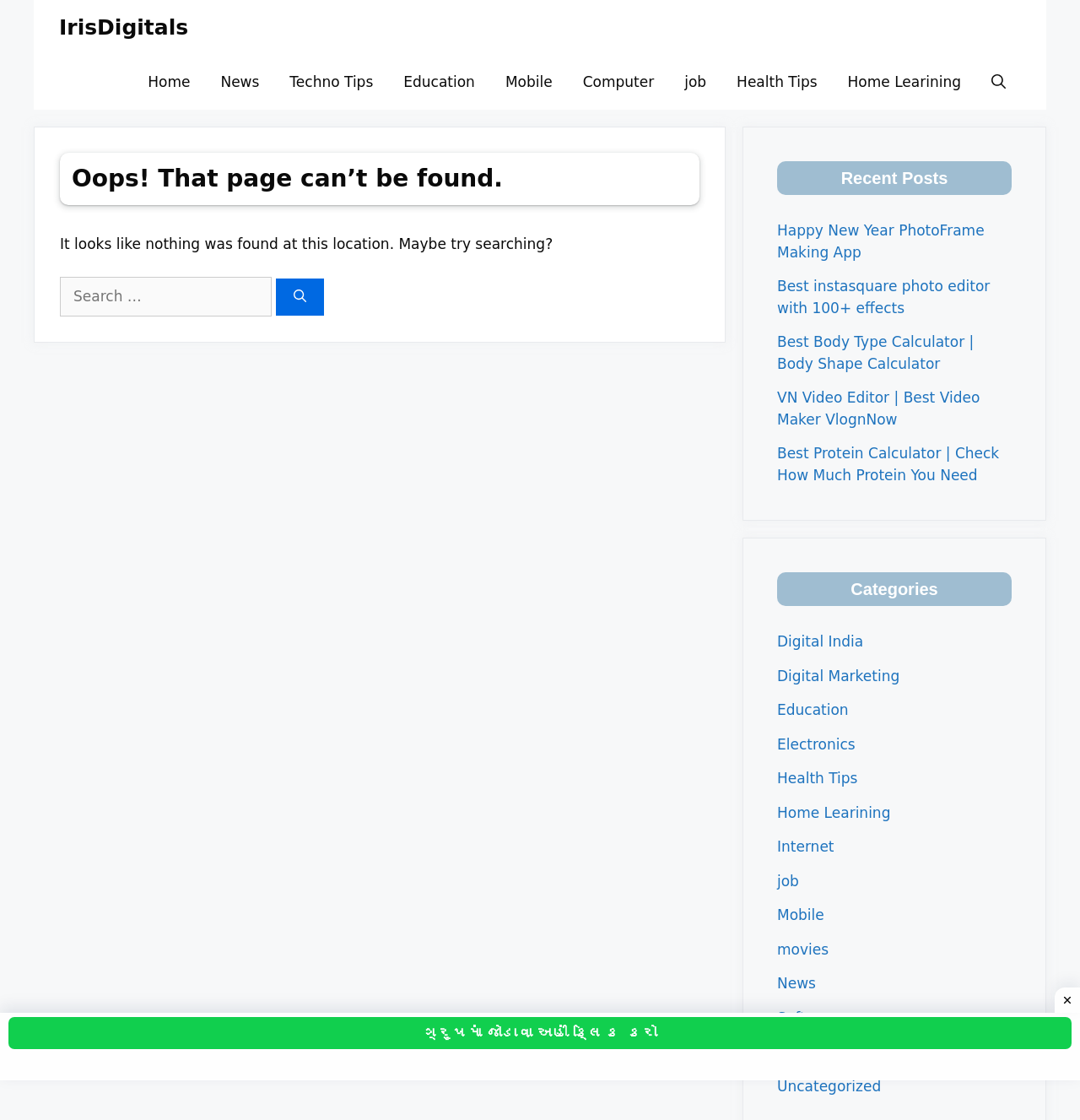Find the bounding box coordinates for the HTML element specified by: "ગ્રુપમાં જોડાવા અહીં ક્લિક કરો".

[0.386, 0.914, 0.614, 0.93]